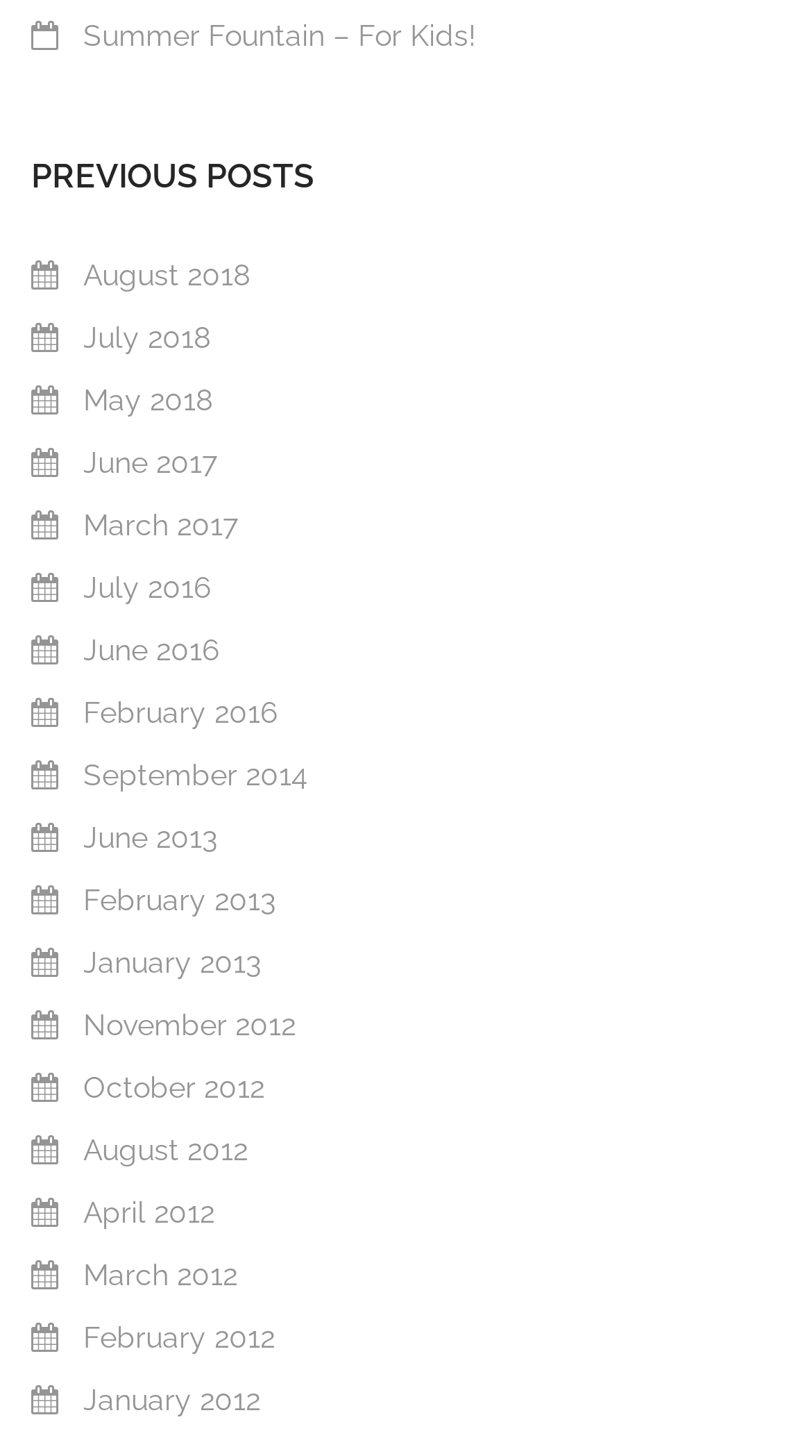What is the earliest month listed?
Give a comprehensive and detailed explanation for the question.

By examining the list of links under 'PREVIOUS POSTS', we can see that the earliest month listed is January 2012, which is the last link in the list.